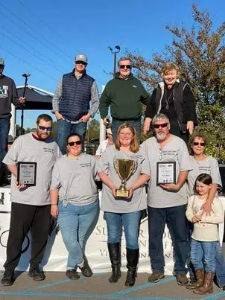Offer a meticulous description of the image.

The image captures a cheerful group of individuals celebrating their achievement at the Hendersonville PigFest, a popular BBQ competition. The team is proudly posing with trophies and awards, showcasing their success in the event. In the center, a woman holds a large trophy, symbolizing the pinnacle of their accomplishment, while others around her display plaques, indicating various honors received. The group is dressed in matching gray t-shirts, fostering a sense of unity and team spirit. The backdrop reflects a bright, sunny day, adding to the festive atmosphere of the event. This gathering not only highlights their achievement in competitive BBQ but also represents the camaraderie and passion shared among BBQ enthusiasts.